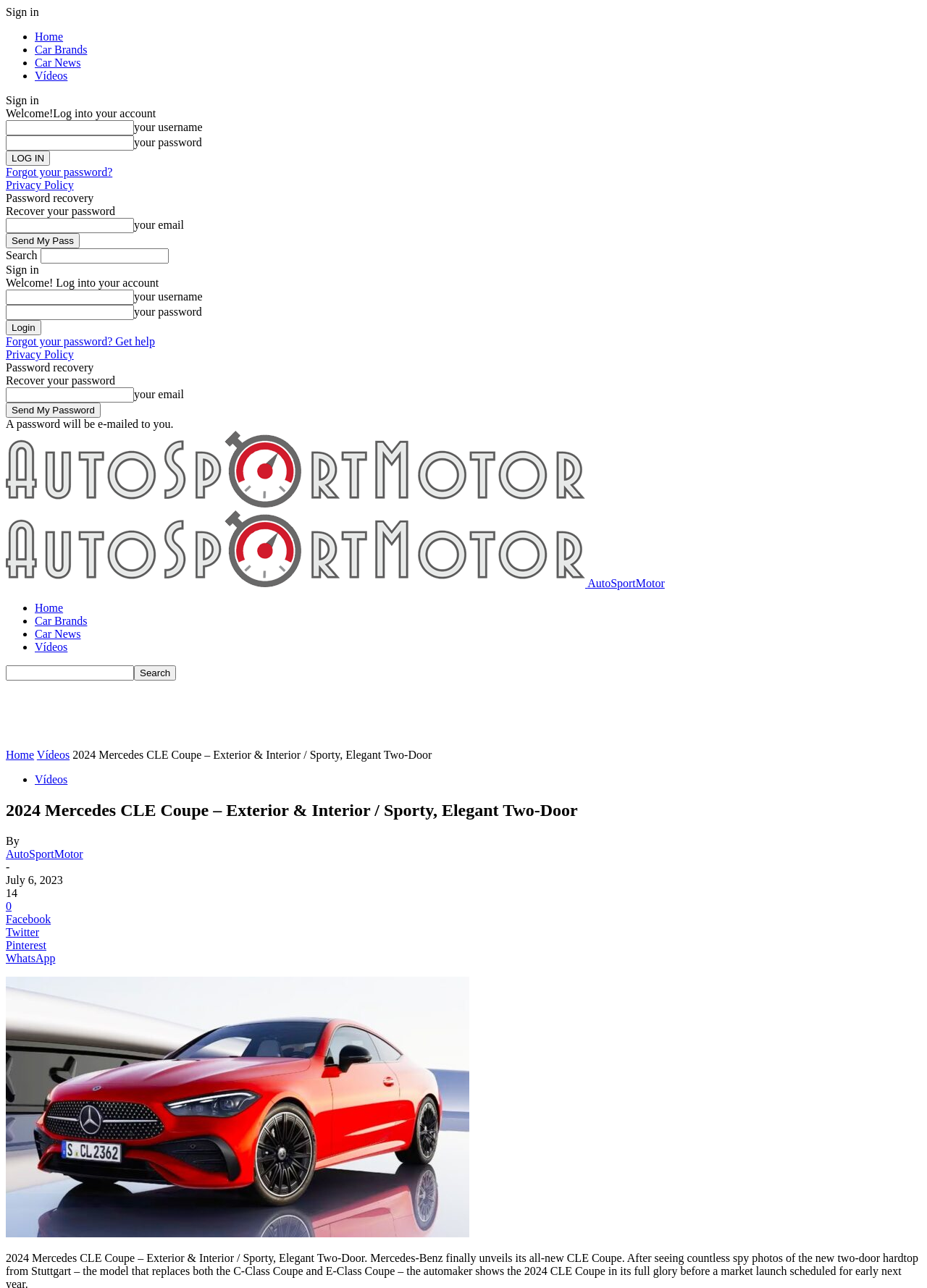What is the purpose of the 'Sign in' section on the webpage?
Could you give a comprehensive explanation in response to this question?

The 'Sign in' section on the webpage contains fields for entering a username and password, as well as a 'LOG IN' button, indicating that its purpose is to allow users to log into their accounts.